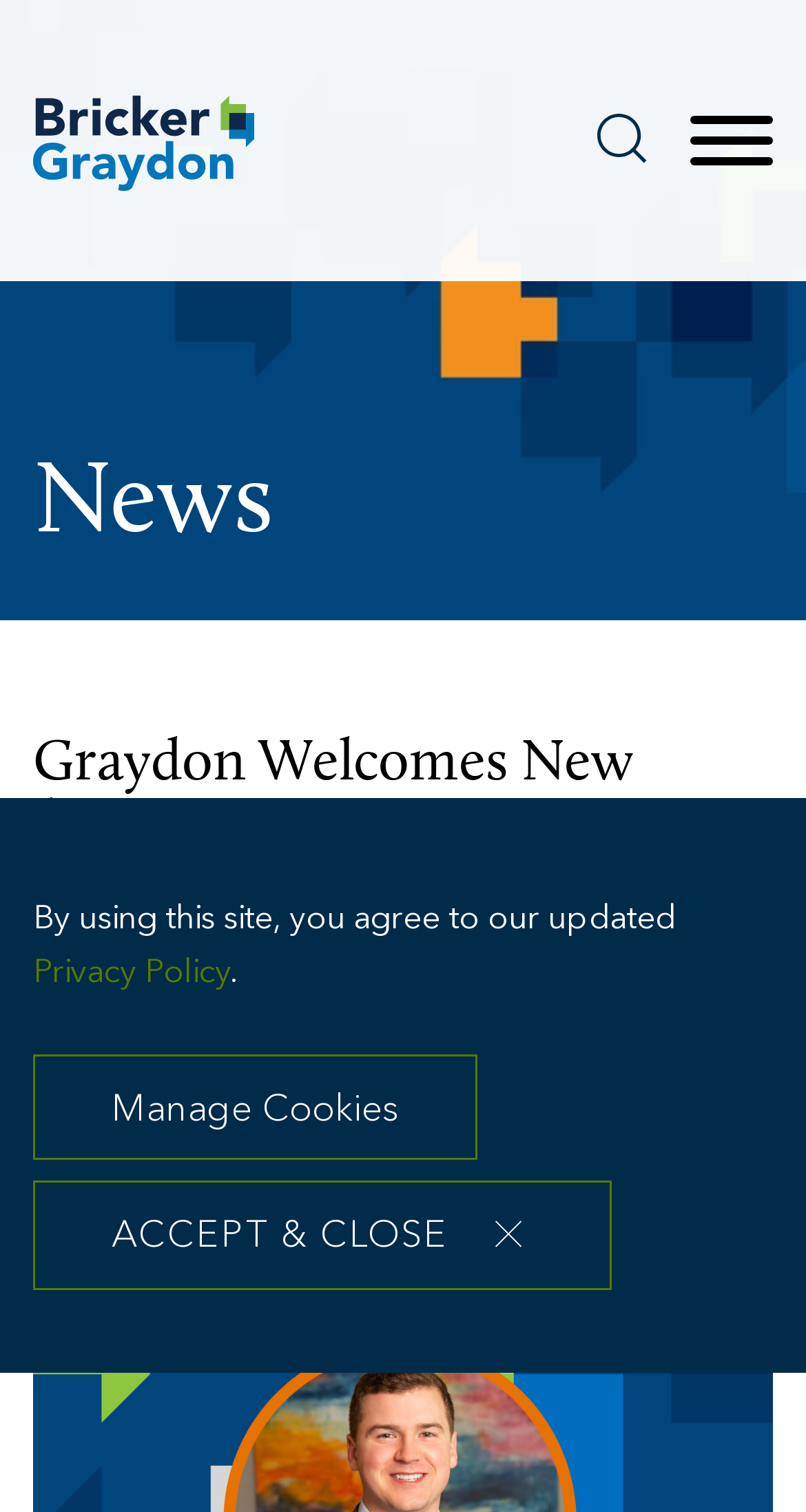Provide a comprehensive caption for the webpage.

The webpage is about Graydon Welcomes New Associate, with a prominent heading at the top center of the page. Below the heading, there is an announcement section with a date "04.28.2022" on the right side. 

At the top left corner, there is a link to "Bricker Graydon LLP" accompanied by an image with the same name. On the same horizontal line, there are links to "Main Content", "Main Menu", and "Jump to Page" towards the center of the page. 

On the top right corner, there is a search link accompanied by an image, and a button labeled "Menu" that controls the main navigation. 

A decorative image spans the entire width of the page at the top. 

A "News" section is located below the decorative image, where the main content of the page is presented. 

At the bottom of the page, a dialog box for "Cookie Policy" is displayed, which includes a message about agreeing to the updated privacy policy, a link to the "Privacy Policy", and two buttons: "Manage Cookies" and "ACCEPT & CLOSE ×".